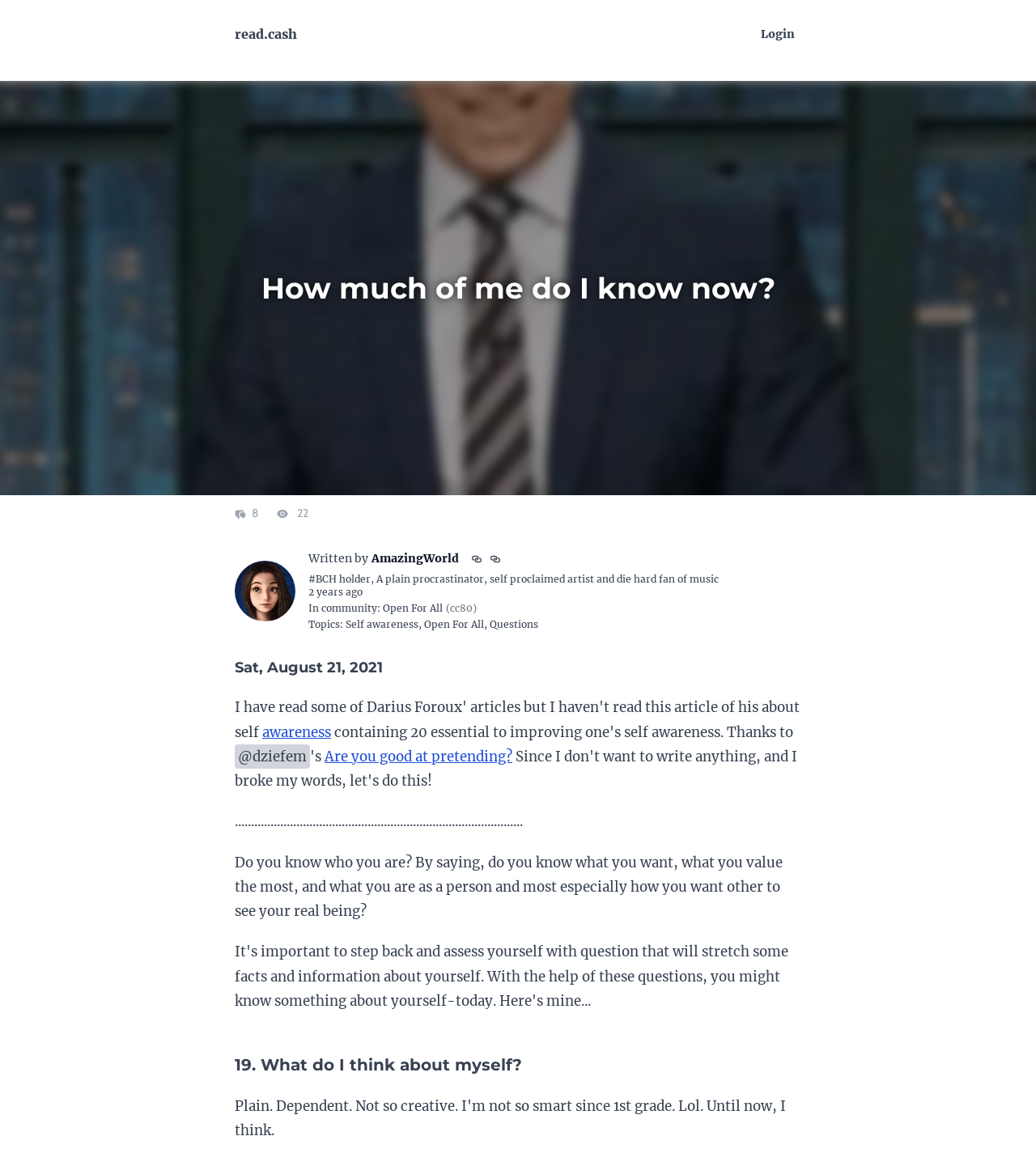Please predict the bounding box coordinates of the element's region where a click is necessary to complete the following instruction: "View 'All Articles'". The coordinates should be represented by four float numbers between 0 and 1, i.e., [left, top, right, bottom].

None